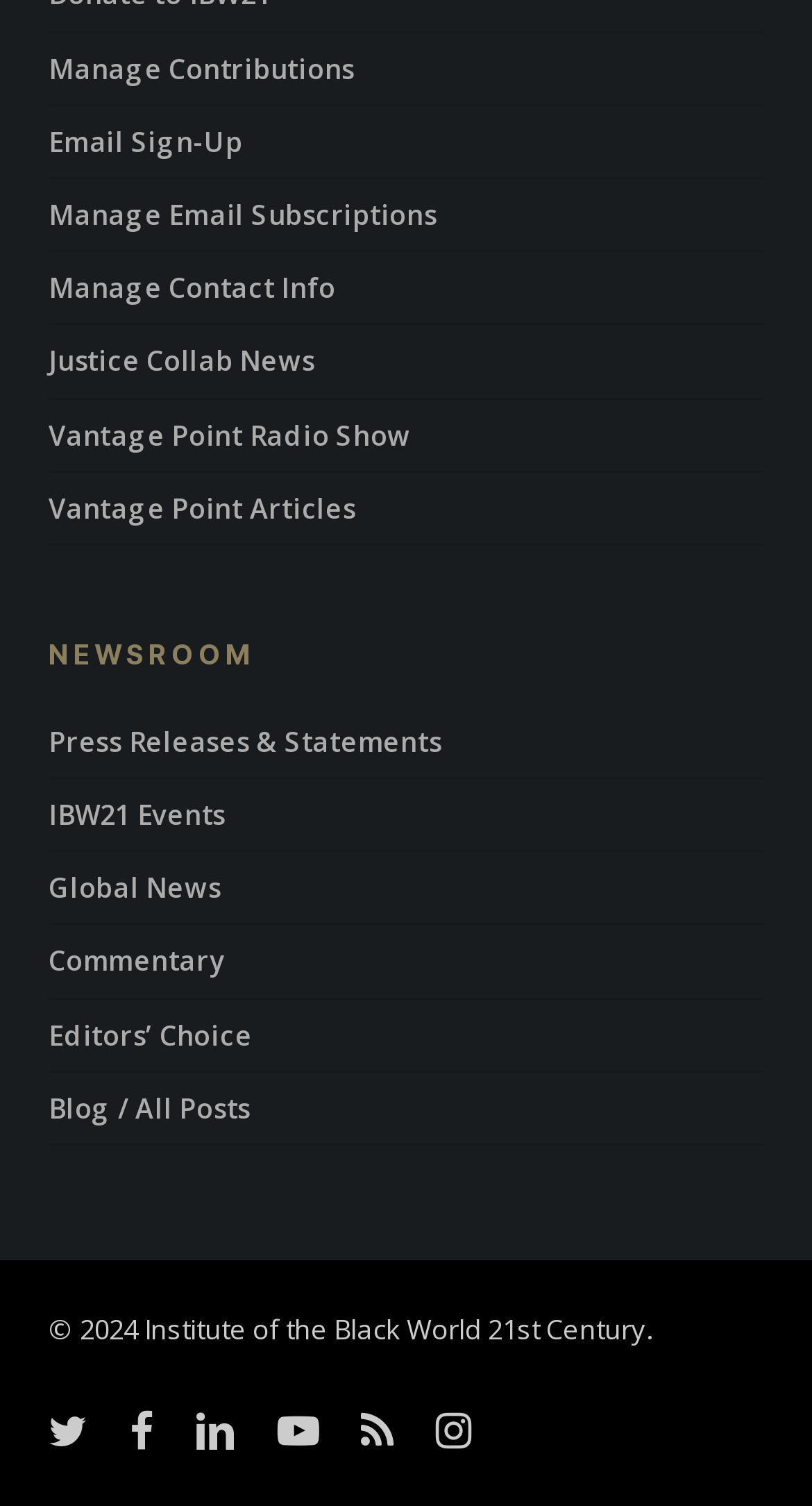Can you specify the bounding box coordinates for the region that should be clicked to fulfill this instruction: "Read Blog / All Posts".

[0.06, 0.712, 0.94, 0.759]